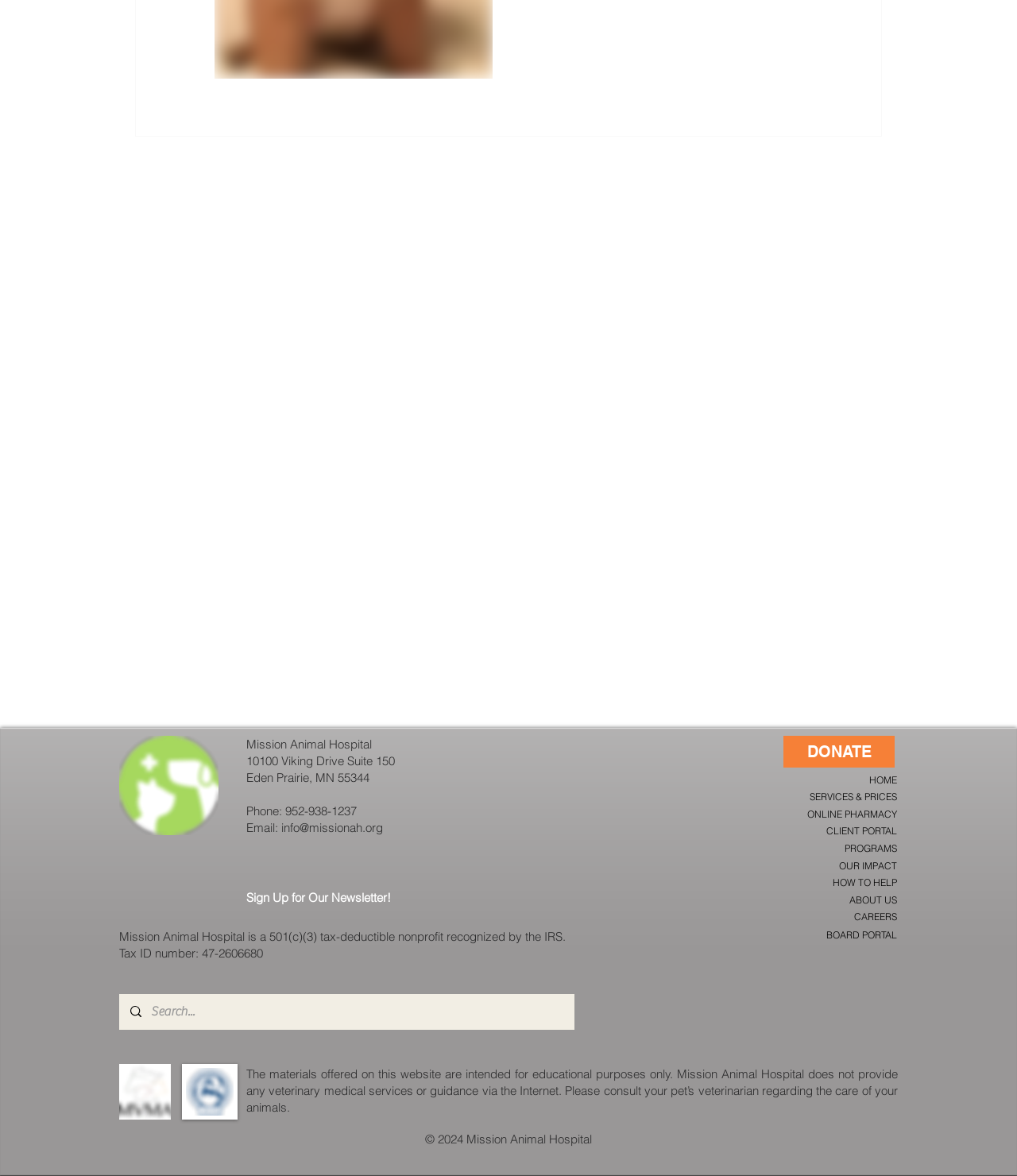Identify the bounding box coordinates of the clickable region necessary to fulfill the following instruction: "Click on the AMBCrypto link". The bounding box coordinates should be four float numbers between 0 and 1, i.e., [left, top, right, bottom].

None